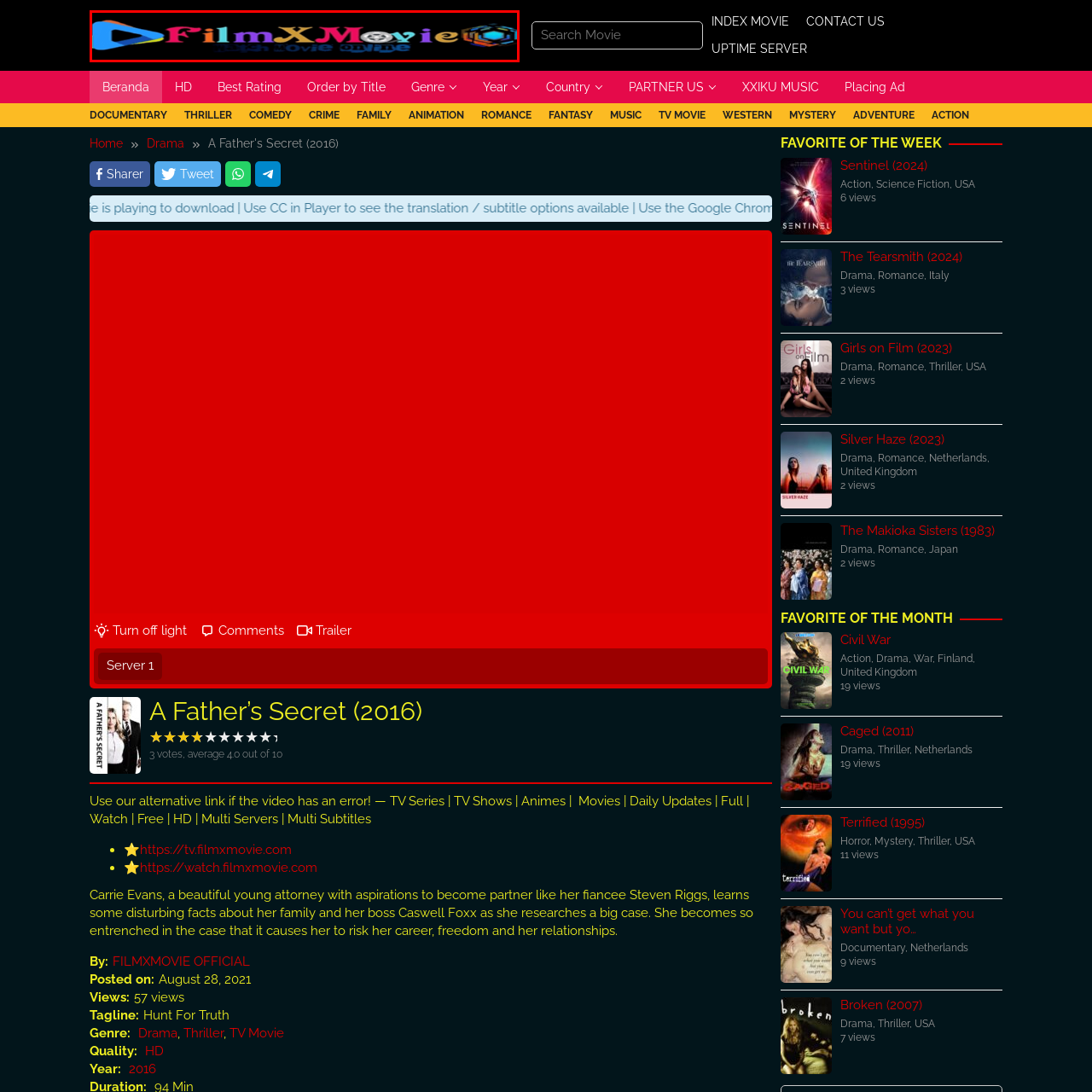What type of icon is used in the logo?
Carefully scrutinize the image inside the red bounding box and generate a comprehensive answer, drawing from the visual content.

The stylized icon accompanying the text 'FilmXMovie' is a play button, which is commonly used to represent streaming or playing media, highlighting the platform's focus on streaming and viewing films.